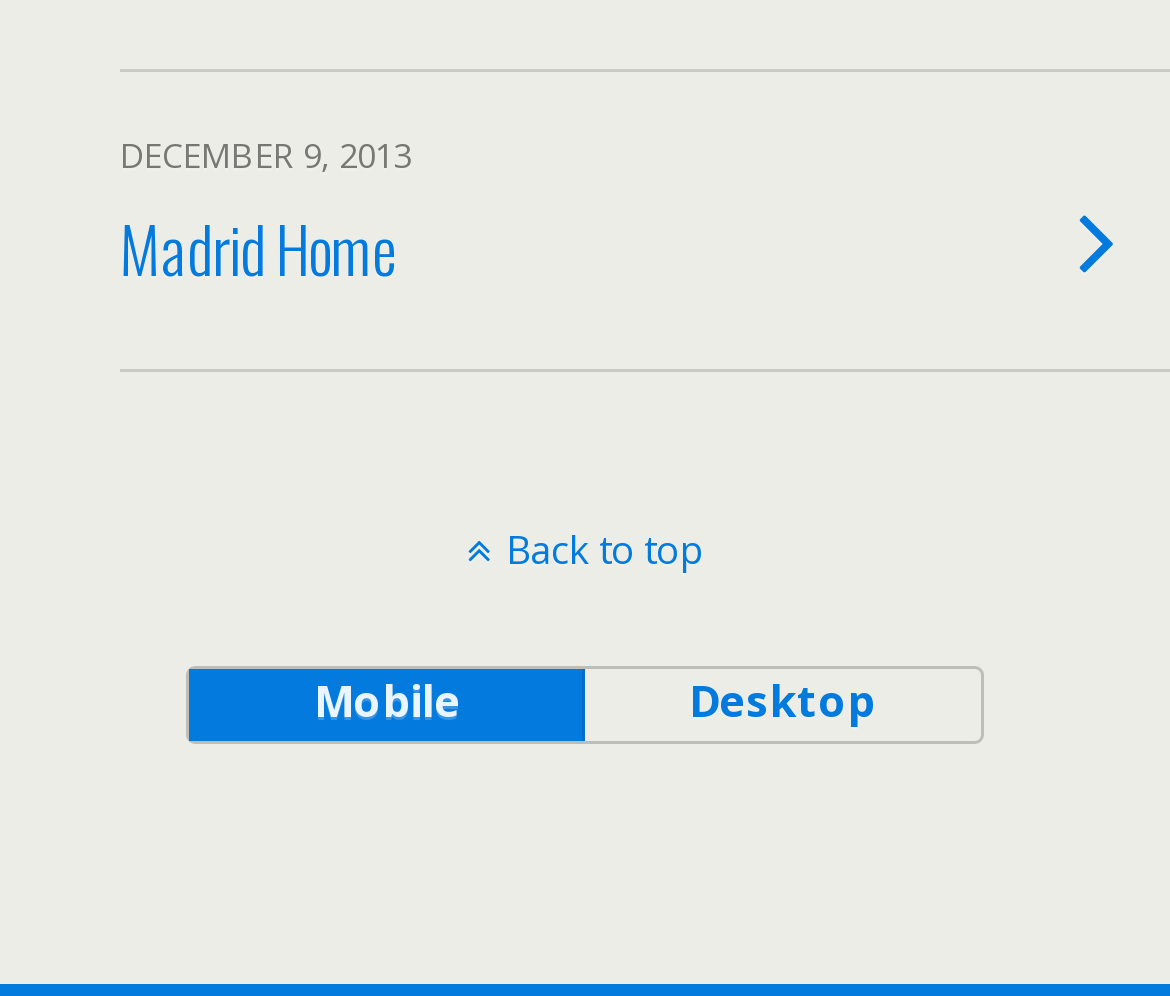Find and provide the bounding box coordinates for the UI element described with: "desktop".

[0.497, 0.672, 0.837, 0.744]